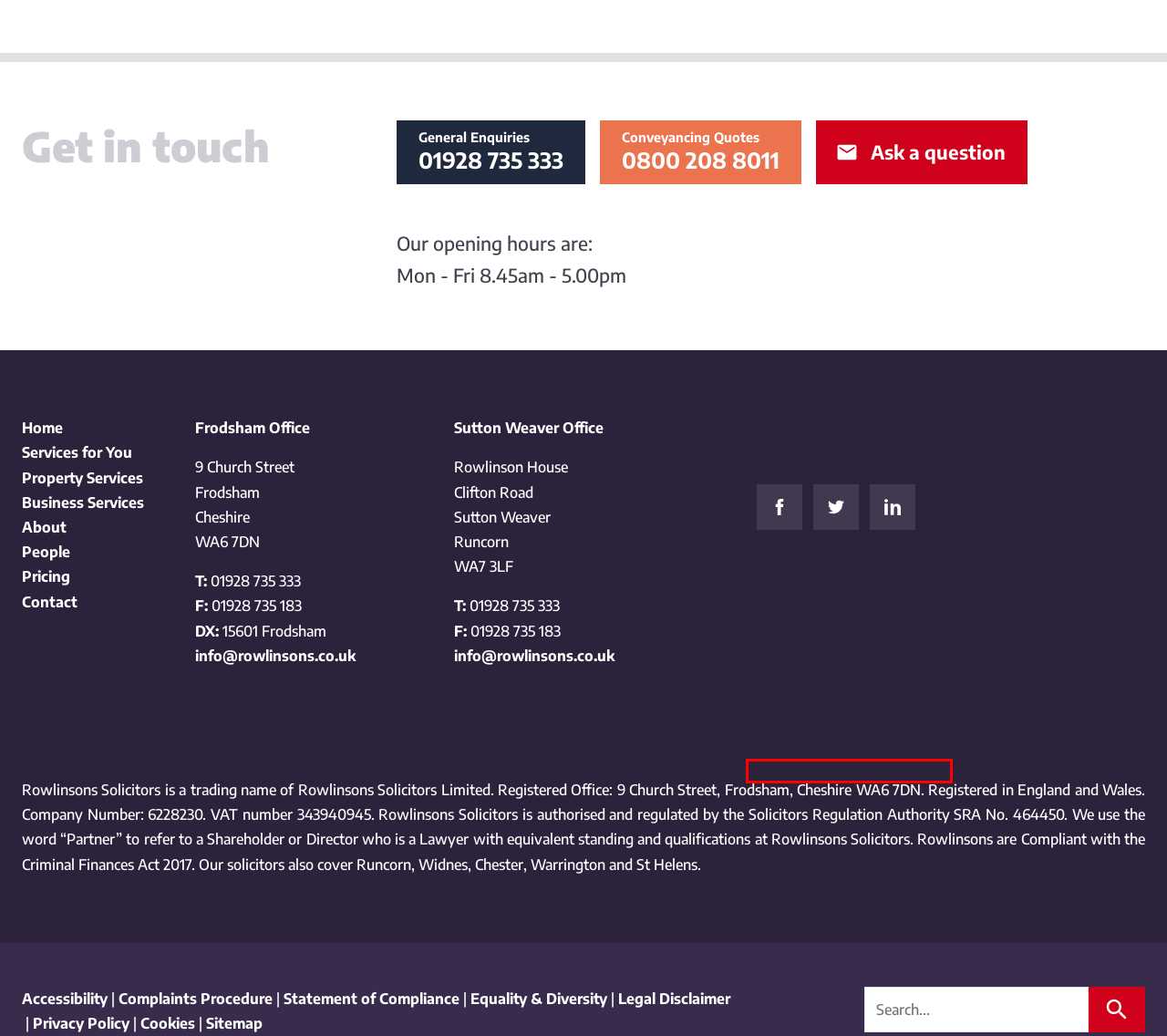Evaluate the webpage screenshot and identify the element within the red bounding box. Select the webpage description that best fits the new webpage after clicking the highlighted element. Here are the candidates:
A. Solicitors Northwich, Rowlinsons - a Leading Law Firm for Northwich
B. Solicitors Widnes, Rowlinsons - a Leading Law Firm for Widnes
C. SRA | Solicitors Regulation Authority | Solicitors Regulation Authority
D. Business Divorce Lawyers | Dividing a Business in Divorce
E. Solicitors Runcorn, Rowlinsons - Law firm in Runcorn, Sutton Weaver
F. Prenup Solicitors | Prenuptial Agreement Solicitors Cheshire, UK
G. Child Custody Lawyers | Child Law Solicitors & Child Arrangements
H. Solicitors St.Helens, Rowlinsons - a Law firm for St. Helens

C